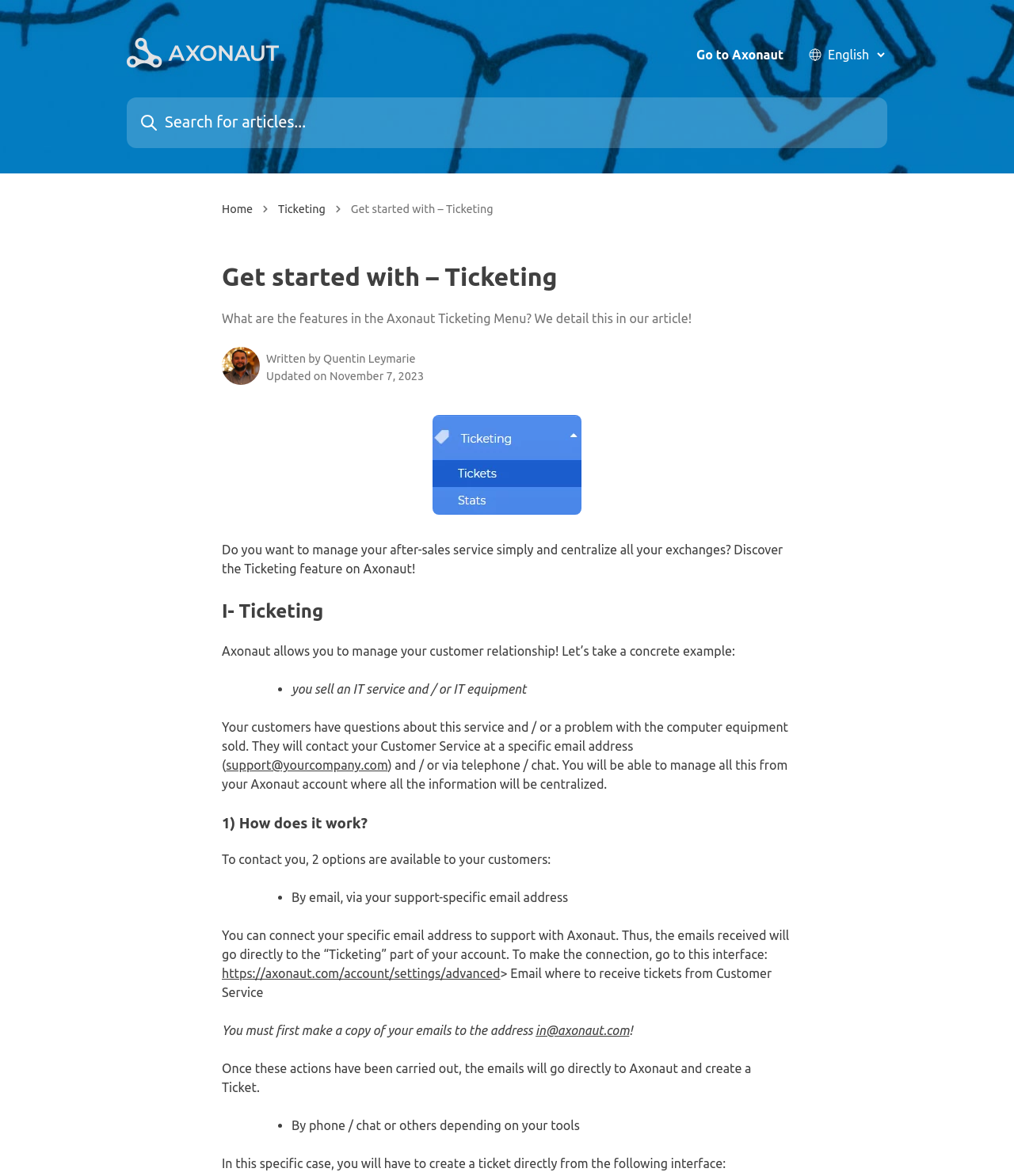Please determine the bounding box coordinates of the element's region to click for the following instruction: "Go to Axonaut".

[0.687, 0.041, 0.773, 0.053]